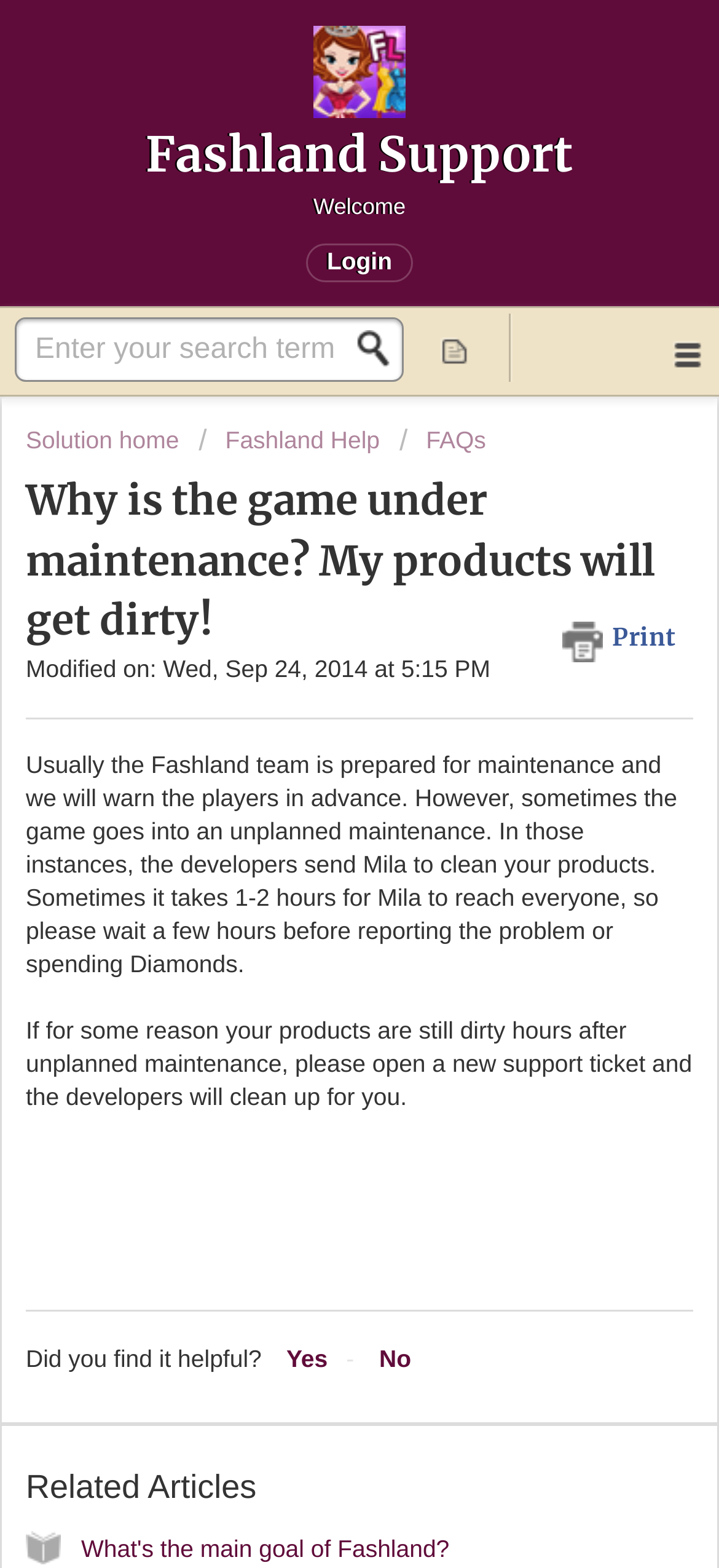What is the name of the game mentioned on this webpage?
Please ensure your answer to the question is detailed and covers all necessary aspects.

The webpage has a logo and a heading that says 'Fashland Support', which suggests that the game being referred to is Fashland.